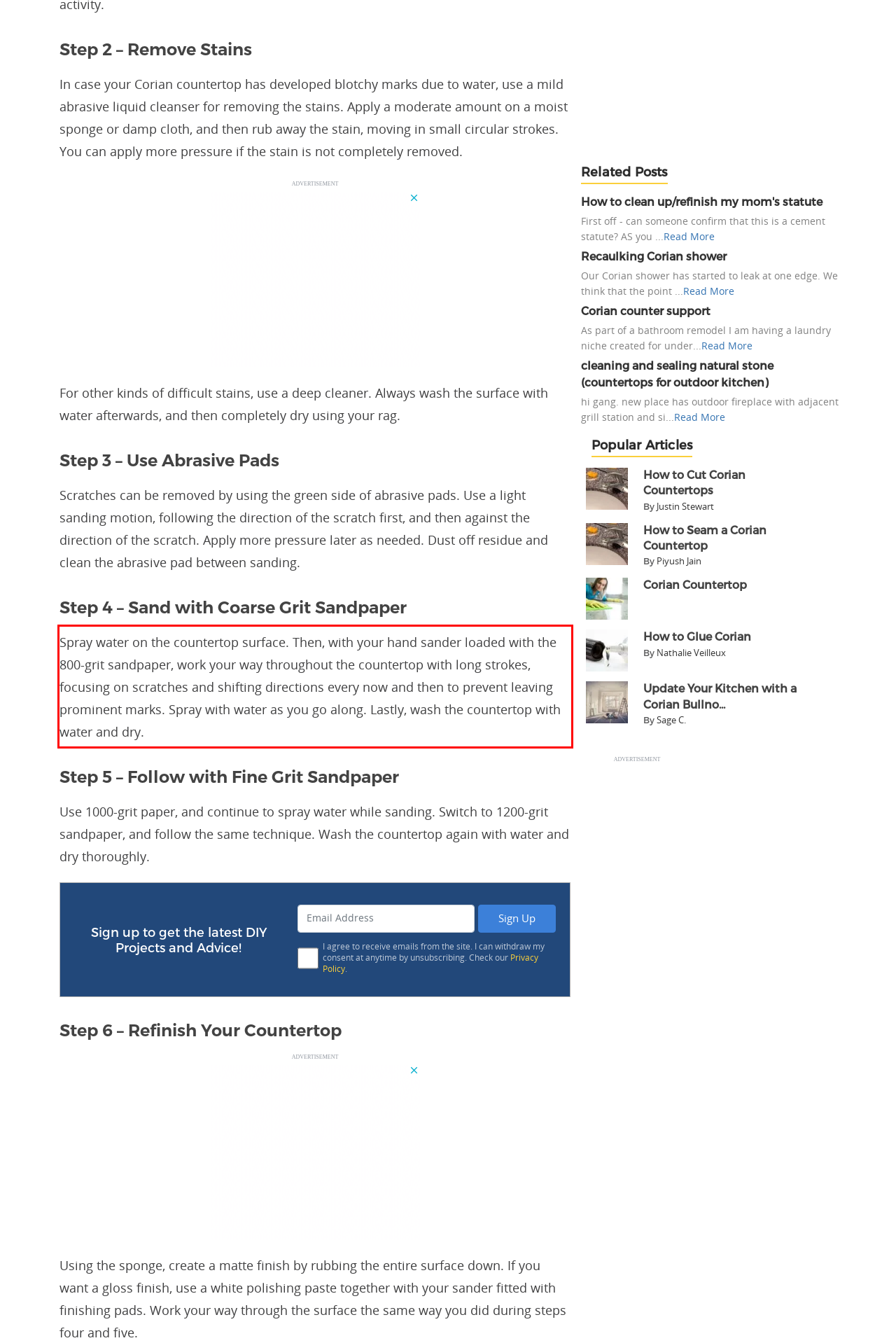Using the provided webpage screenshot, identify and read the text within the red rectangle bounding box.

Spray water on the countertop surface. Then, with your hand sander loaded with the 800-grit sandpaper, work your way throughout the countertop with long strokes, focusing on scratches and shifting directions every now and then to prevent leaving prominent marks. Spray with water as you go along. Lastly, wash the countertop with water and dry.